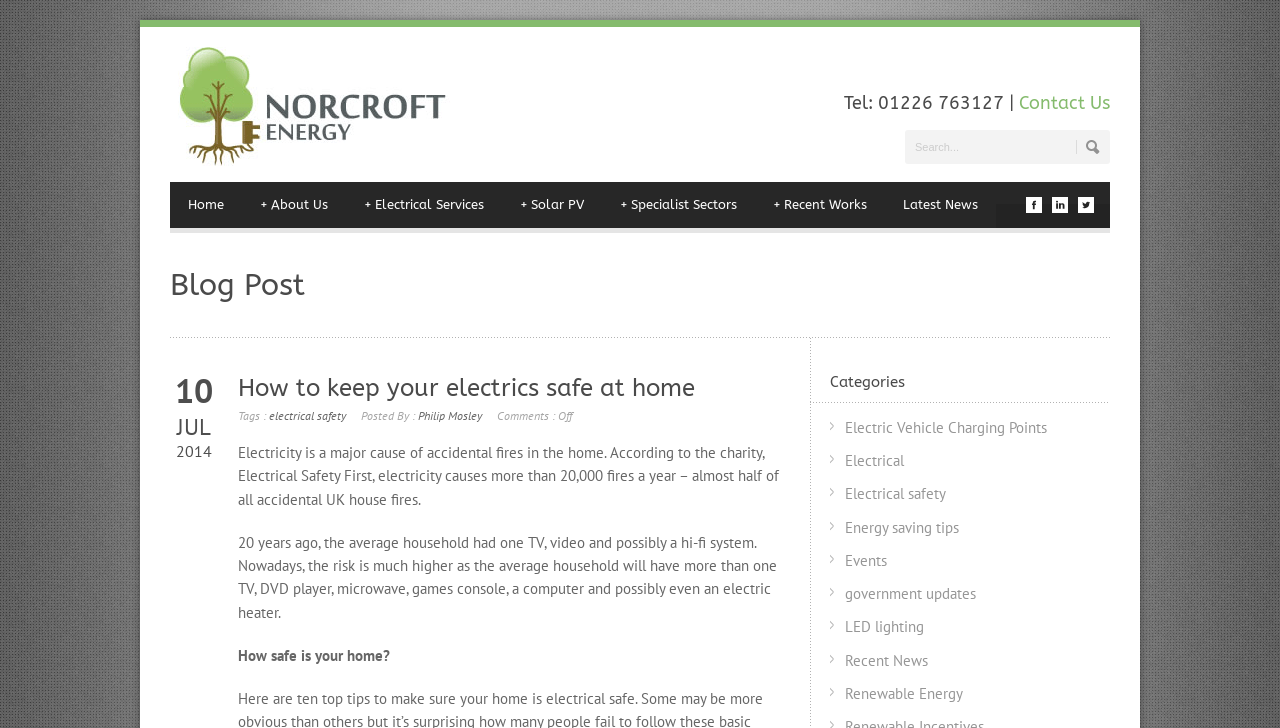Determine the bounding box coordinates (top-left x, top-left y, bottom-right x, bottom-right y) of the UI element described in the following text: Home

[0.133, 0.25, 0.189, 0.314]